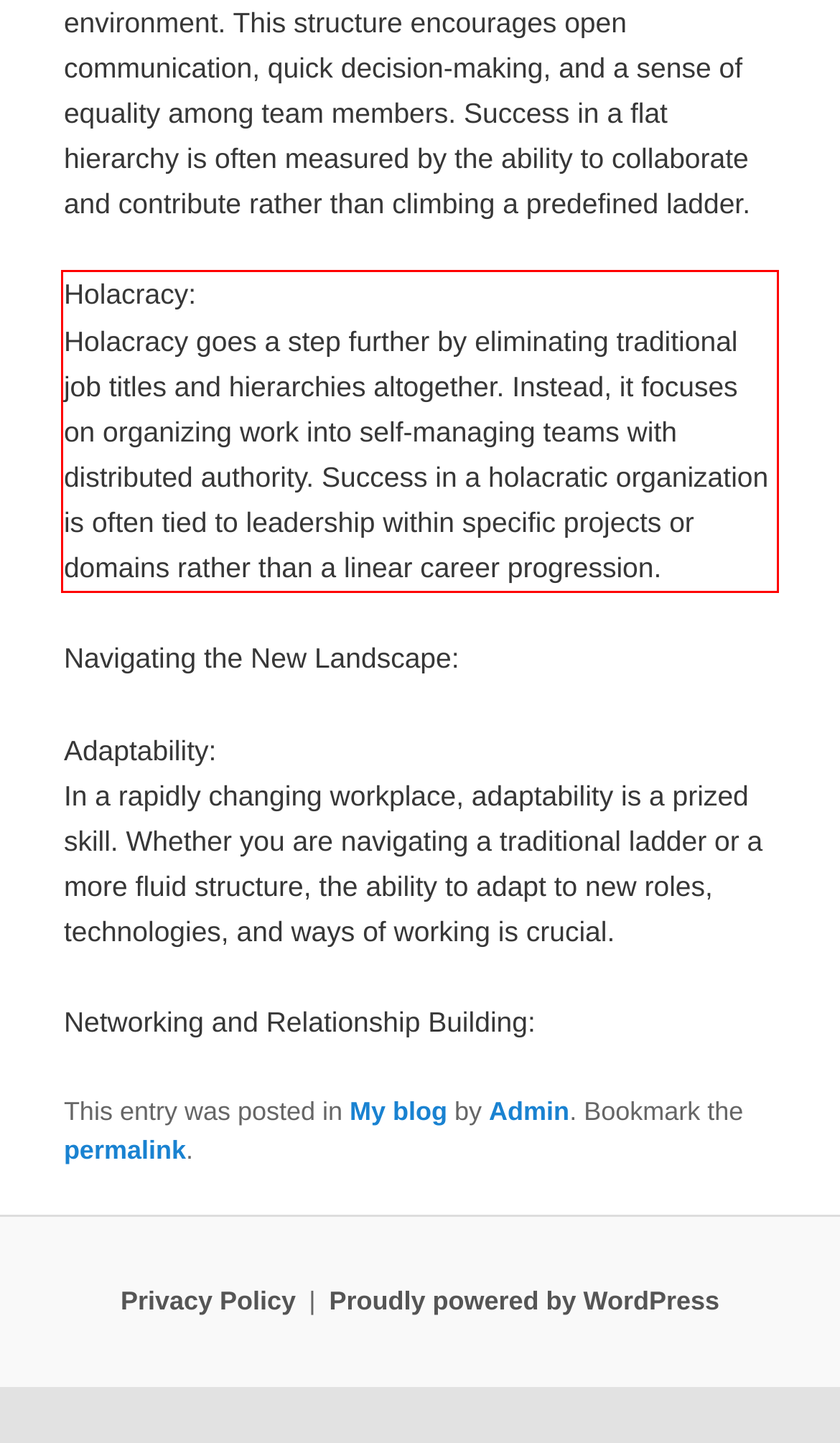Please perform OCR on the text within the red rectangle in the webpage screenshot and return the text content.

Holacracy: Holacracy goes a step further by eliminating traditional job titles and hierarchies altogether. Instead, it focuses on organizing work into self-managing teams with distributed authority. Success in a holacratic organization is often tied to leadership within specific projects or domains rather than a linear career progression.